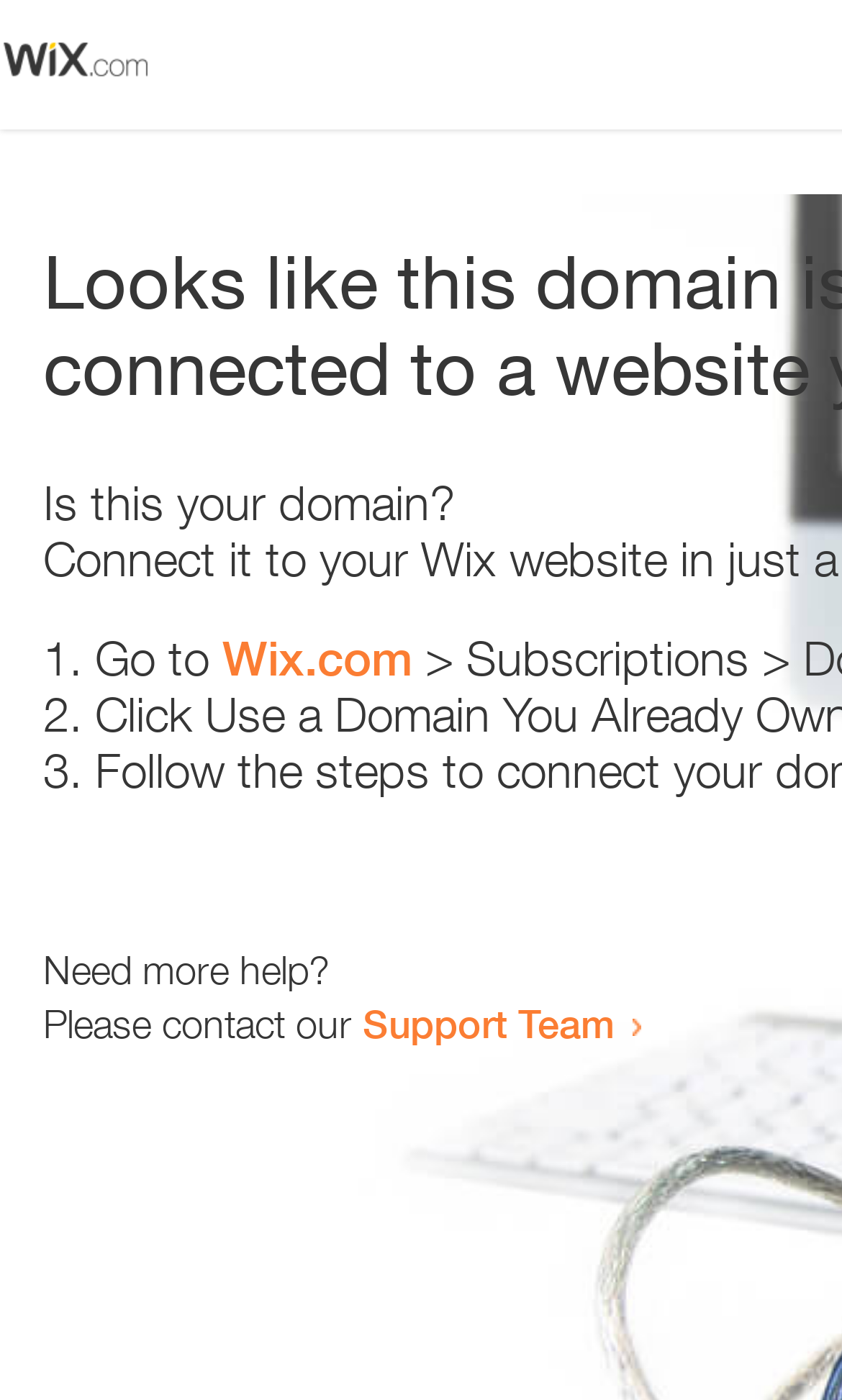Please answer the following question using a single word or phrase: 
What is the domain being referred to?

Wix.com